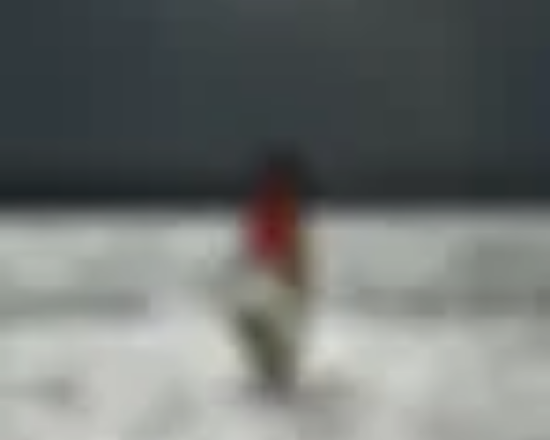Please provide a comprehensive answer to the question based on the screenshot: What is the focus of the surrounding context?

The image highlights both the excitement and safety considerations associated with engaging in water skiing, which aligns with the focus on water ski code of conduct in the surrounding context, emphasizing the importance of safety guidelines in the sport.